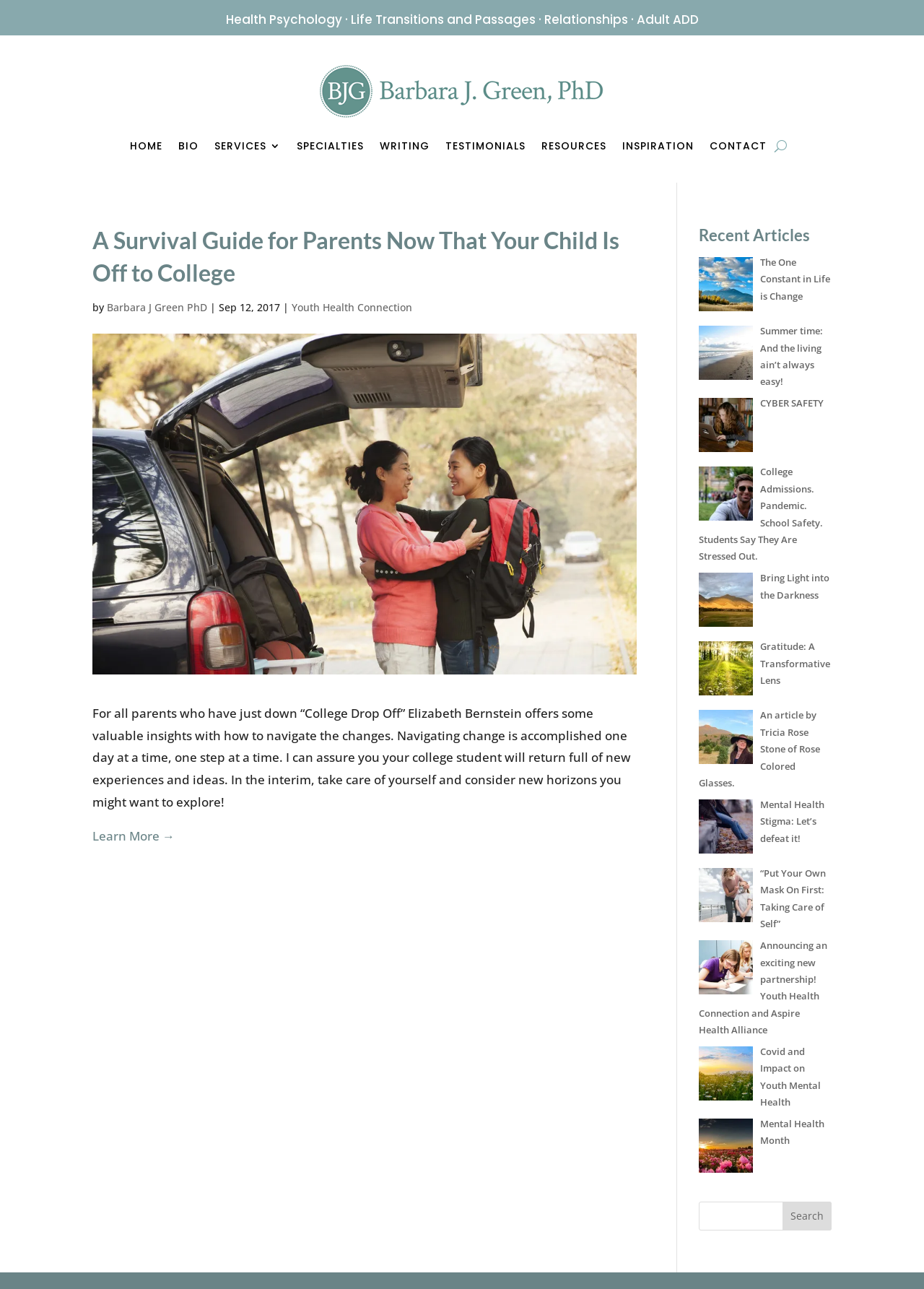Determine the coordinates of the bounding box for the clickable area needed to execute this instruction: "Search for a topic".

[0.756, 0.932, 0.9, 0.954]